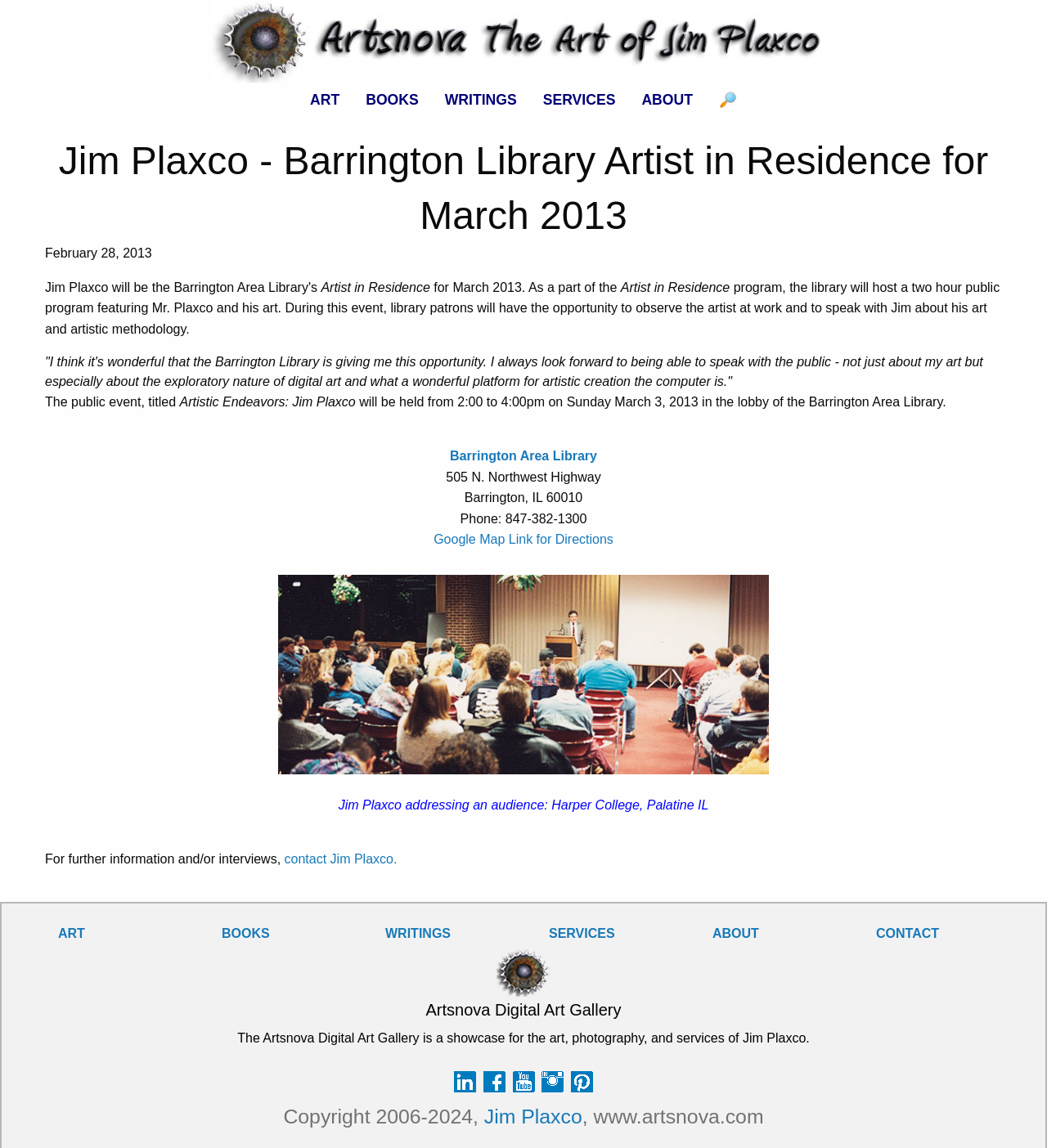From the webpage screenshot, predict the bounding box of the UI element that matches this description: "parent_node: ART".

[0.202, 0.0, 0.798, 0.072]